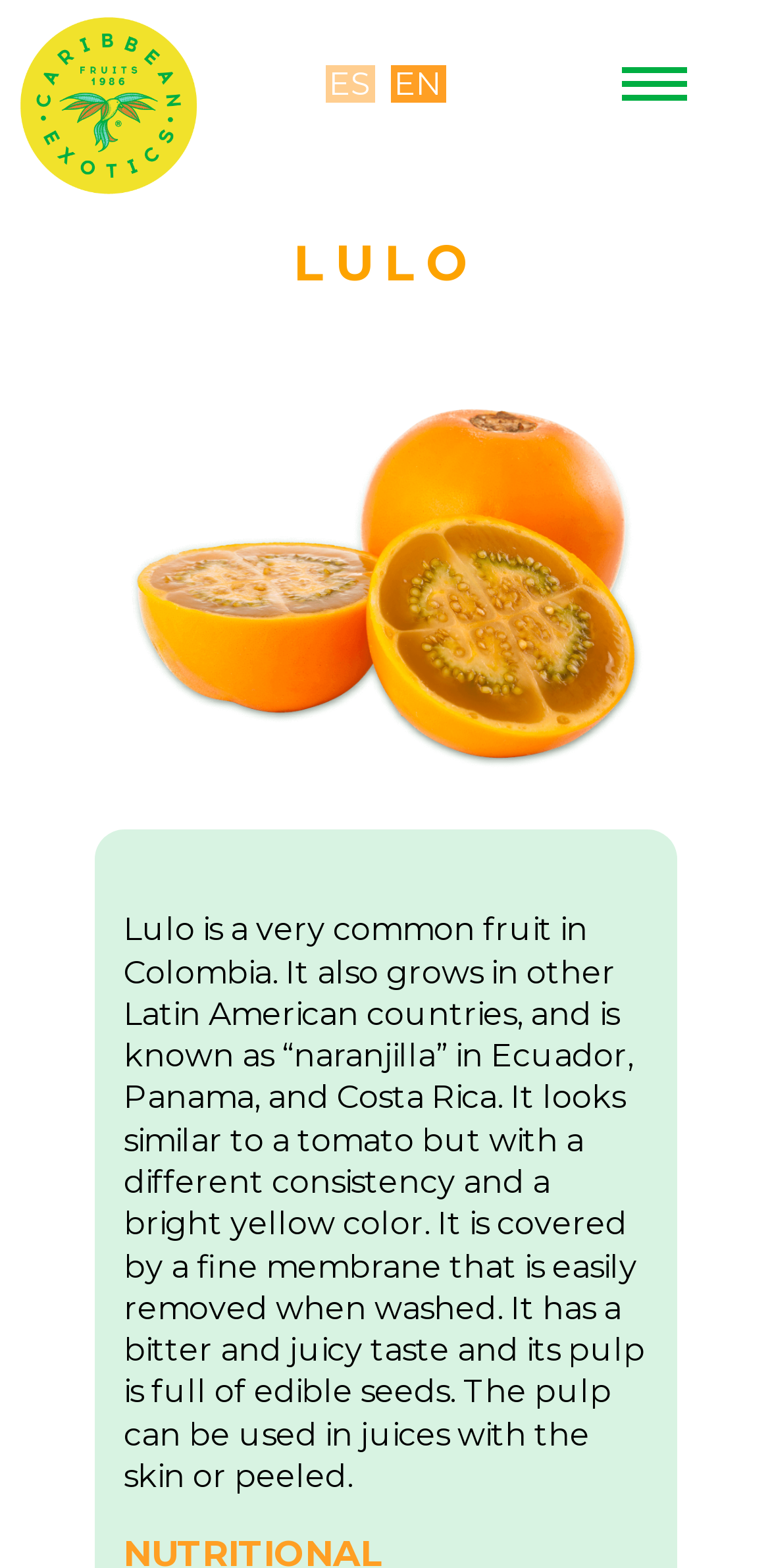What is the name of the fruit described?
Can you offer a detailed and complete answer to this question?

The webpage has a heading 'LULO' and a description of a fruit that looks similar to a tomato but with a different consistency and a bright yellow color, which is referred to as 'Lulo'.